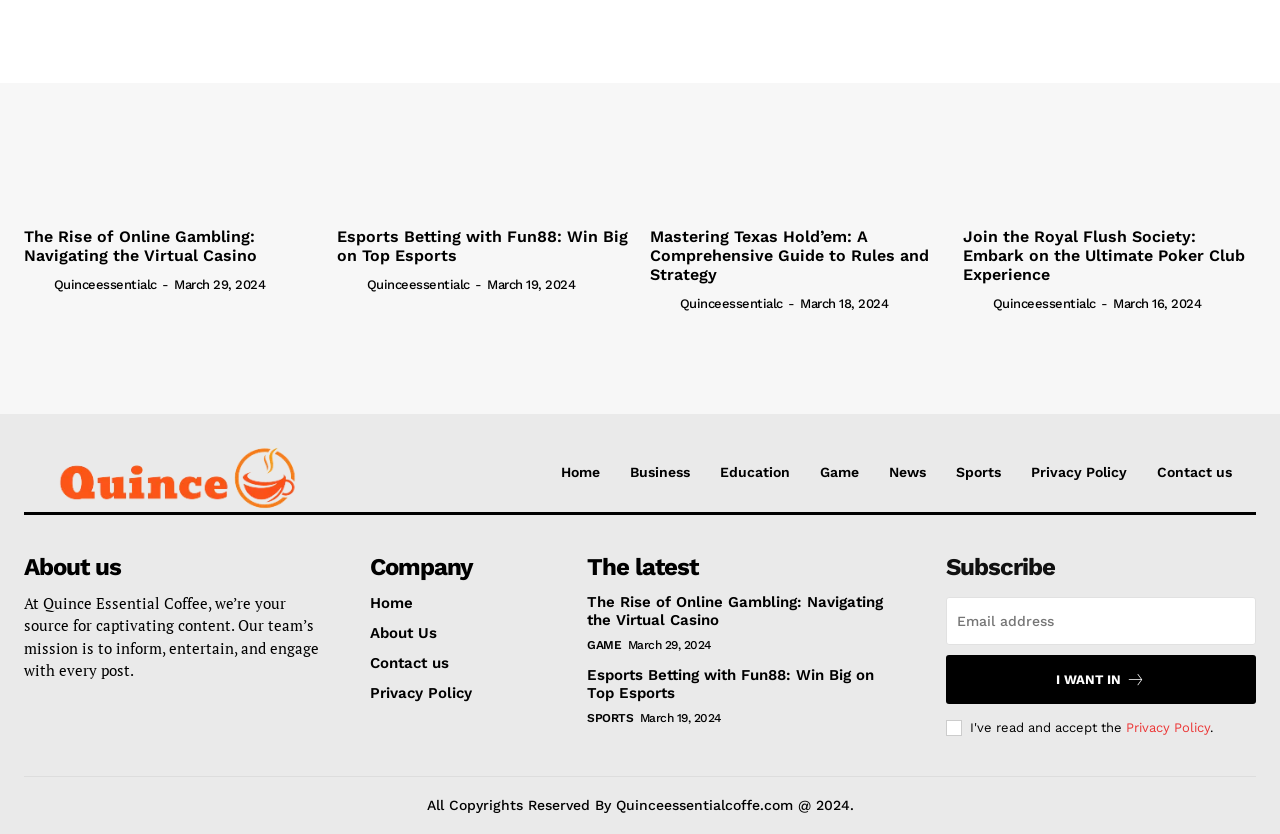What is the name of the website?
Please provide a full and detailed response to the question.

The name of the website can be found in the copyright notice 'All Copyrights Reserved By Quinceessentialcoffe.com @ 2024.' which is located at the bottom of the webpage.